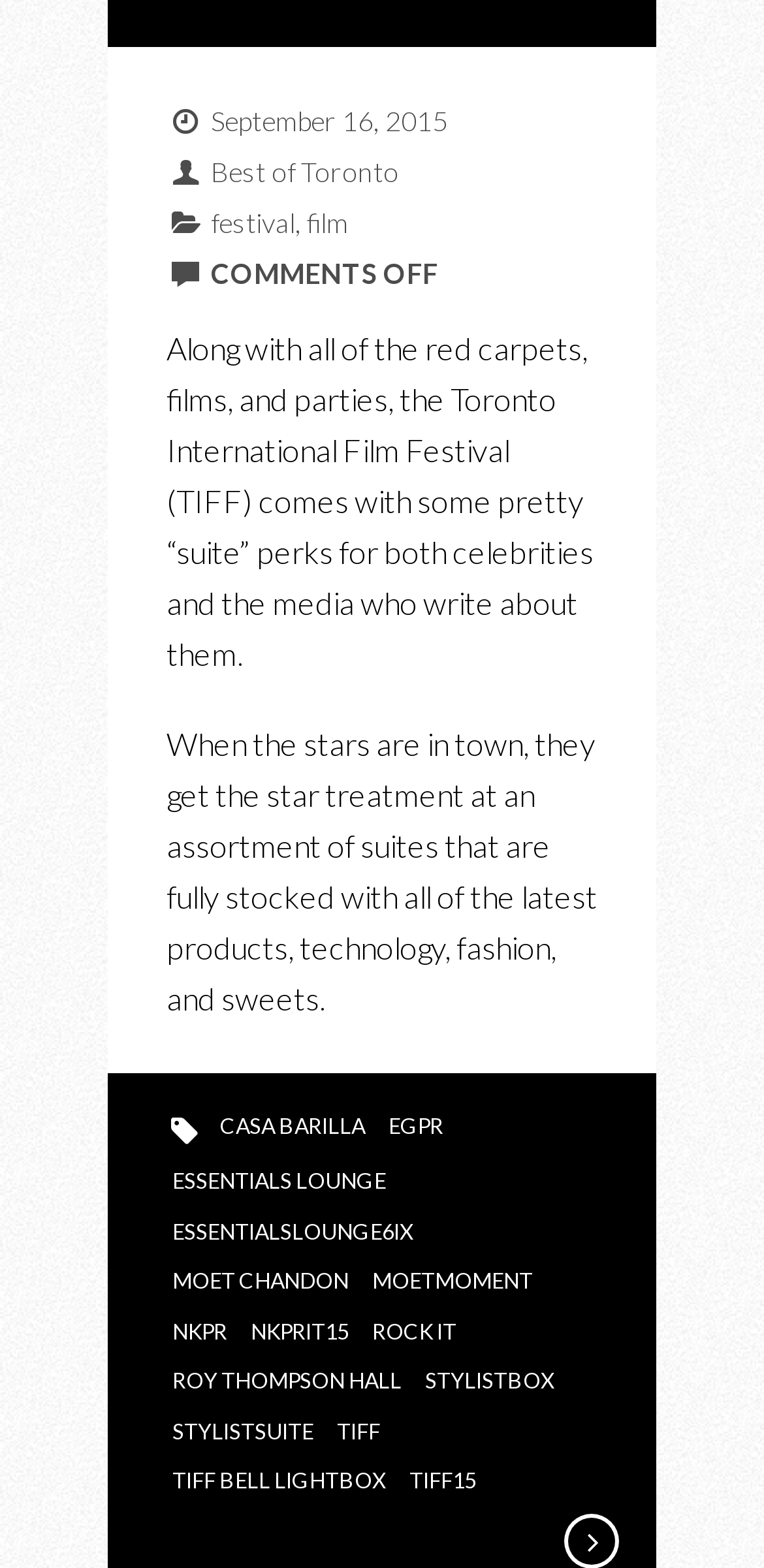Identify the bounding box coordinates for the element that needs to be clicked to fulfill this instruction: "visit festival page". Provide the coordinates in the format of four float numbers between 0 and 1: [left, top, right, bottom].

[0.276, 0.132, 0.386, 0.153]